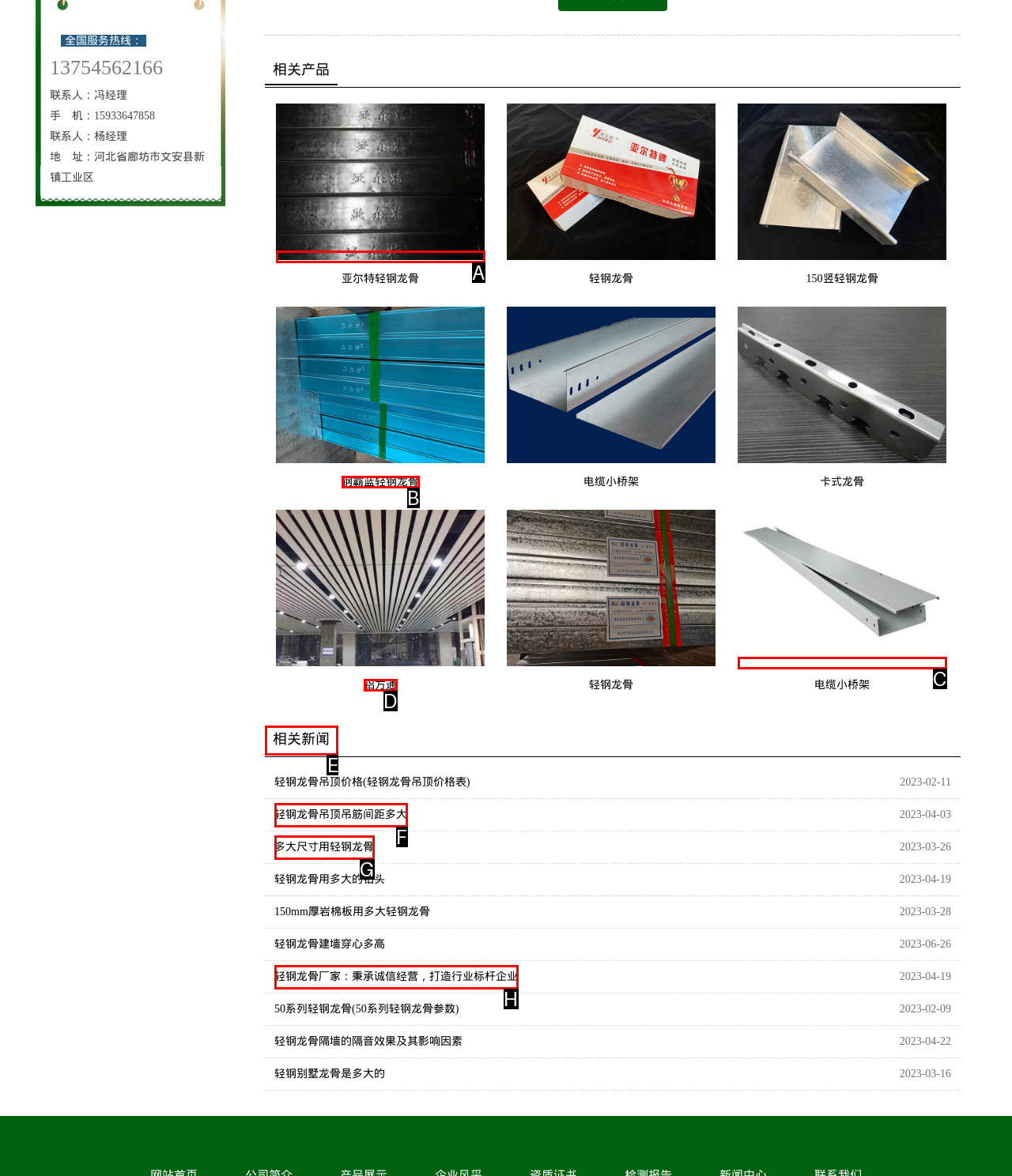Choose the letter of the option you need to click to View the '相关新闻' section. Answer with the letter only.

E